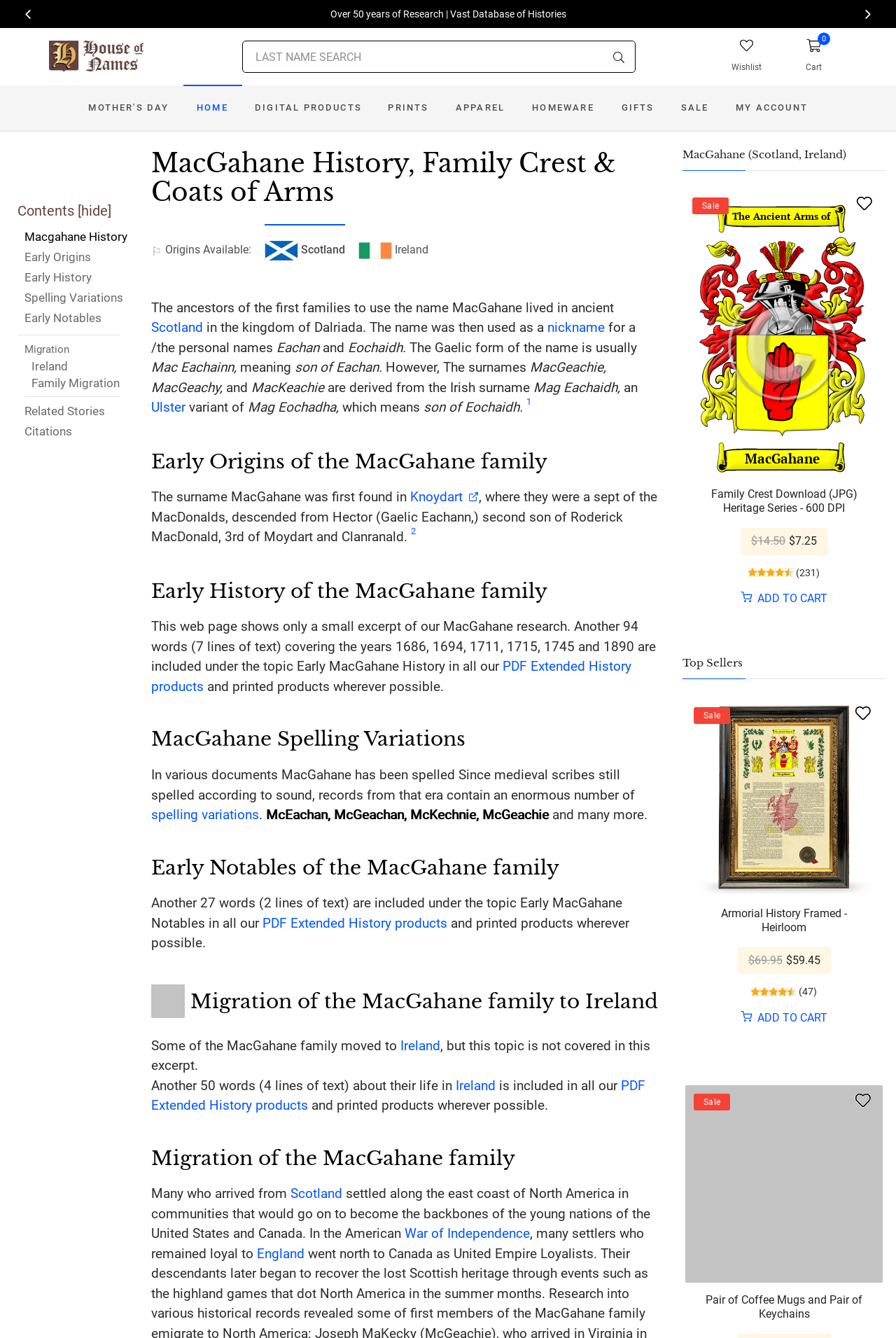Answer the question below with a single word or a brief phrase: 
What is the purpose of the search box?

LAST NAME SEARCH